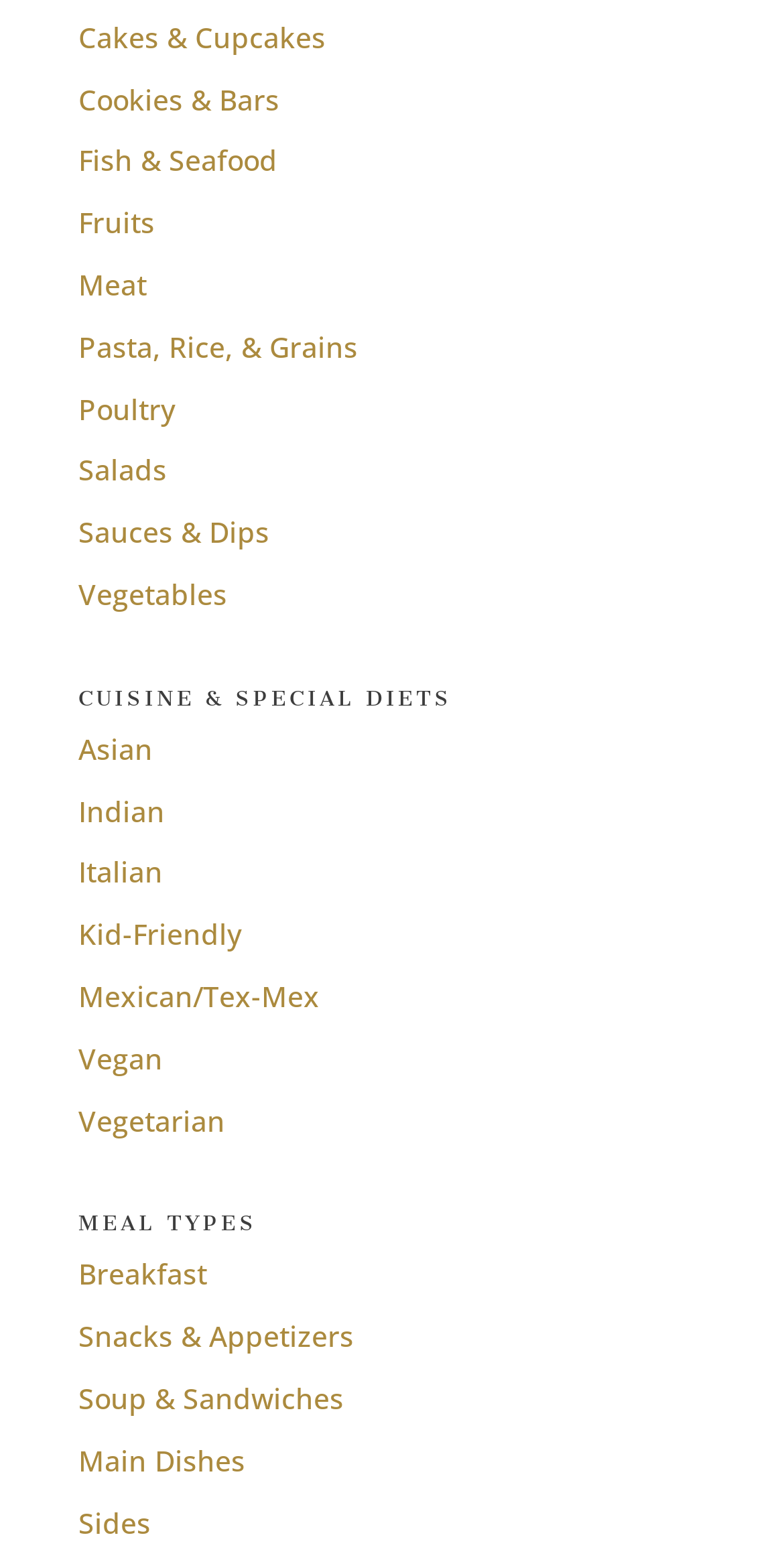How many headings are there on the page?
Can you provide a detailed and comprehensive answer to the question?

I counted the number of headings on the page which are 'CUISINE & SPECIAL DIETS' and 'MEAL TYPES'.